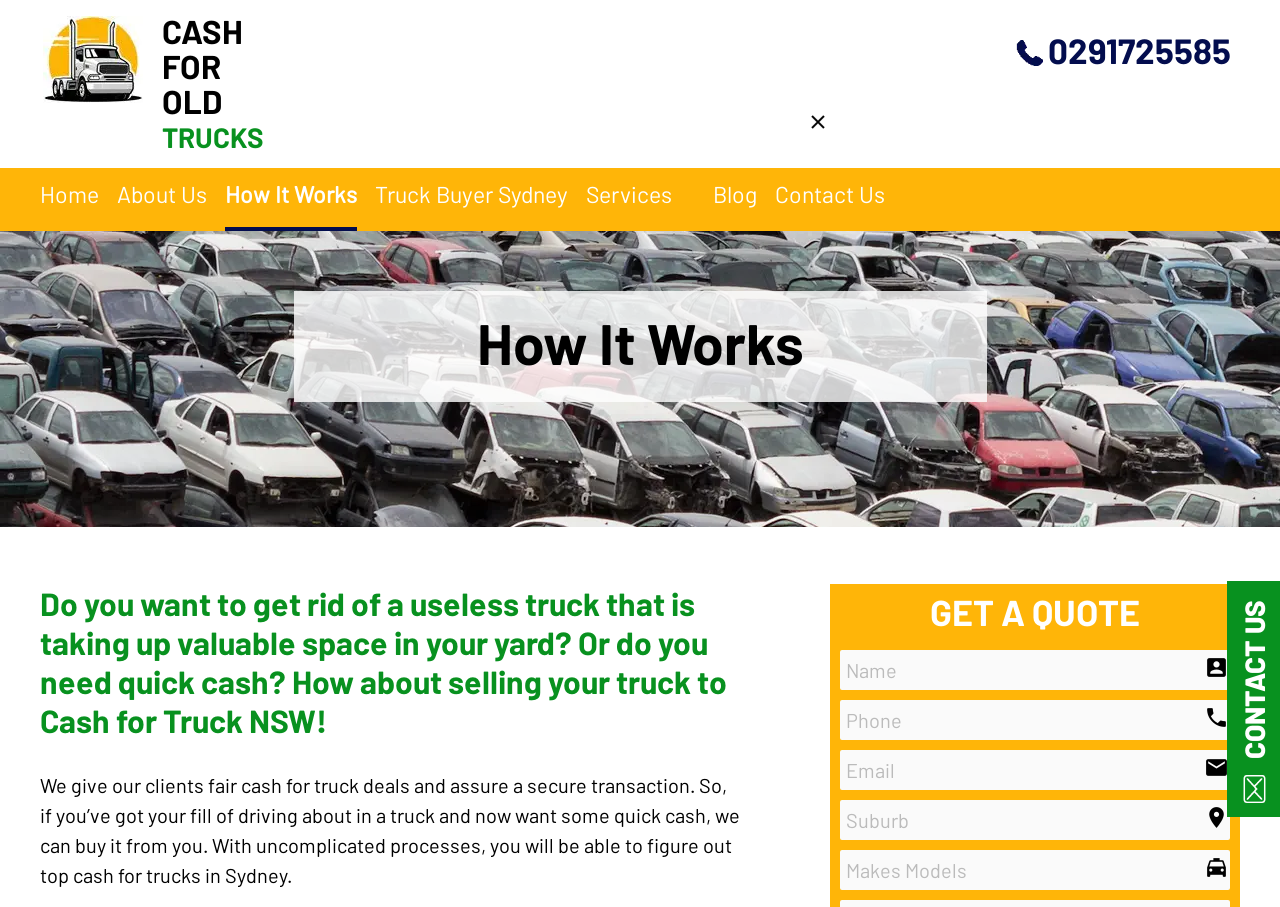Specify the bounding box coordinates of the area to click in order to execute this command: 'Call the phone number'. The coordinates should consist of four float numbers ranging from 0 to 1, and should be formatted as [left, top, right, bottom].

[0.788, 0.028, 0.969, 0.092]